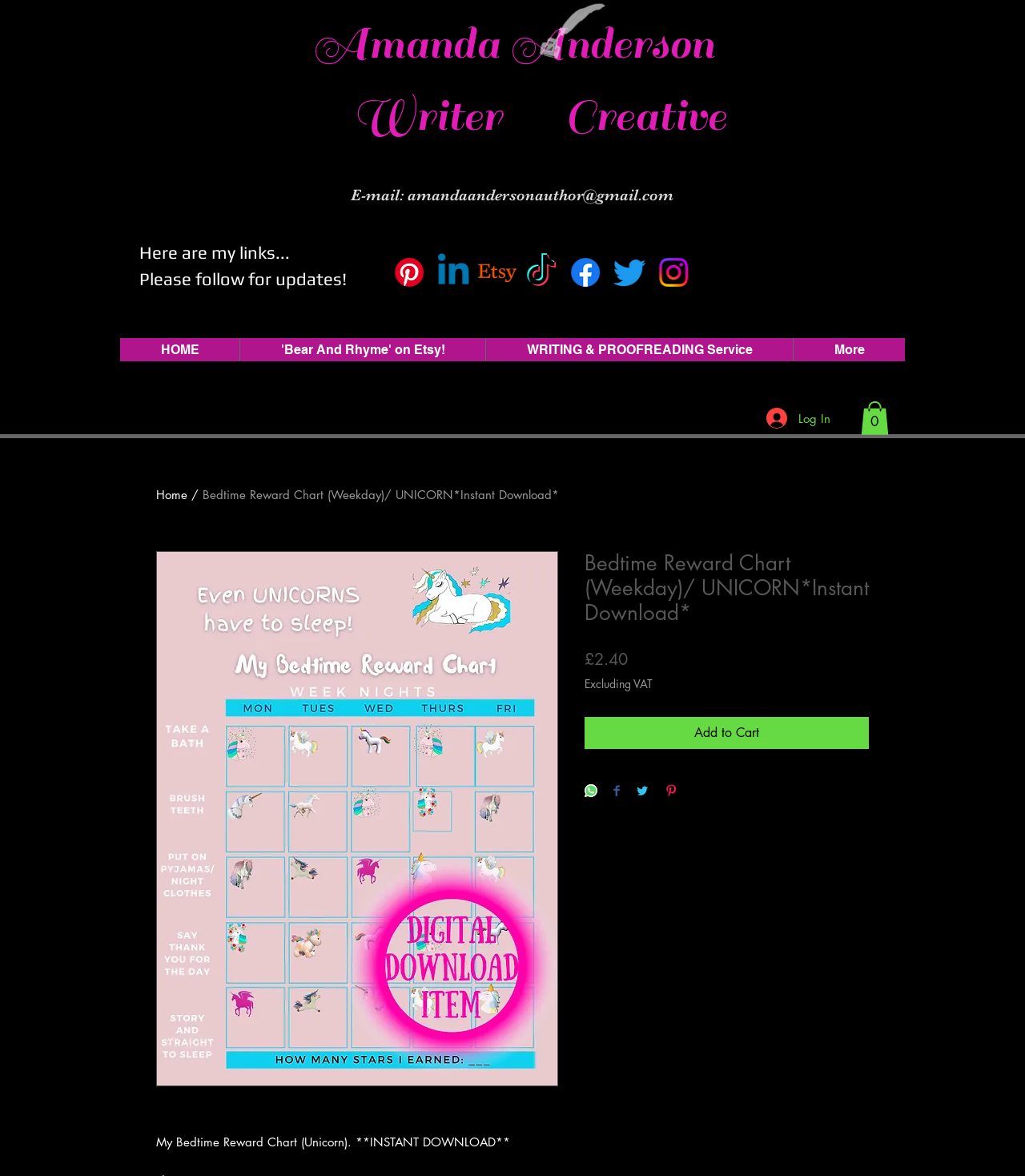Identify the bounding box coordinates of the element that should be clicked to fulfill this task: "Log In to the website". The coordinates should be provided as four float numbers between 0 and 1, i.e., [left, top, right, bottom].

[0.737, 0.343, 0.821, 0.369]